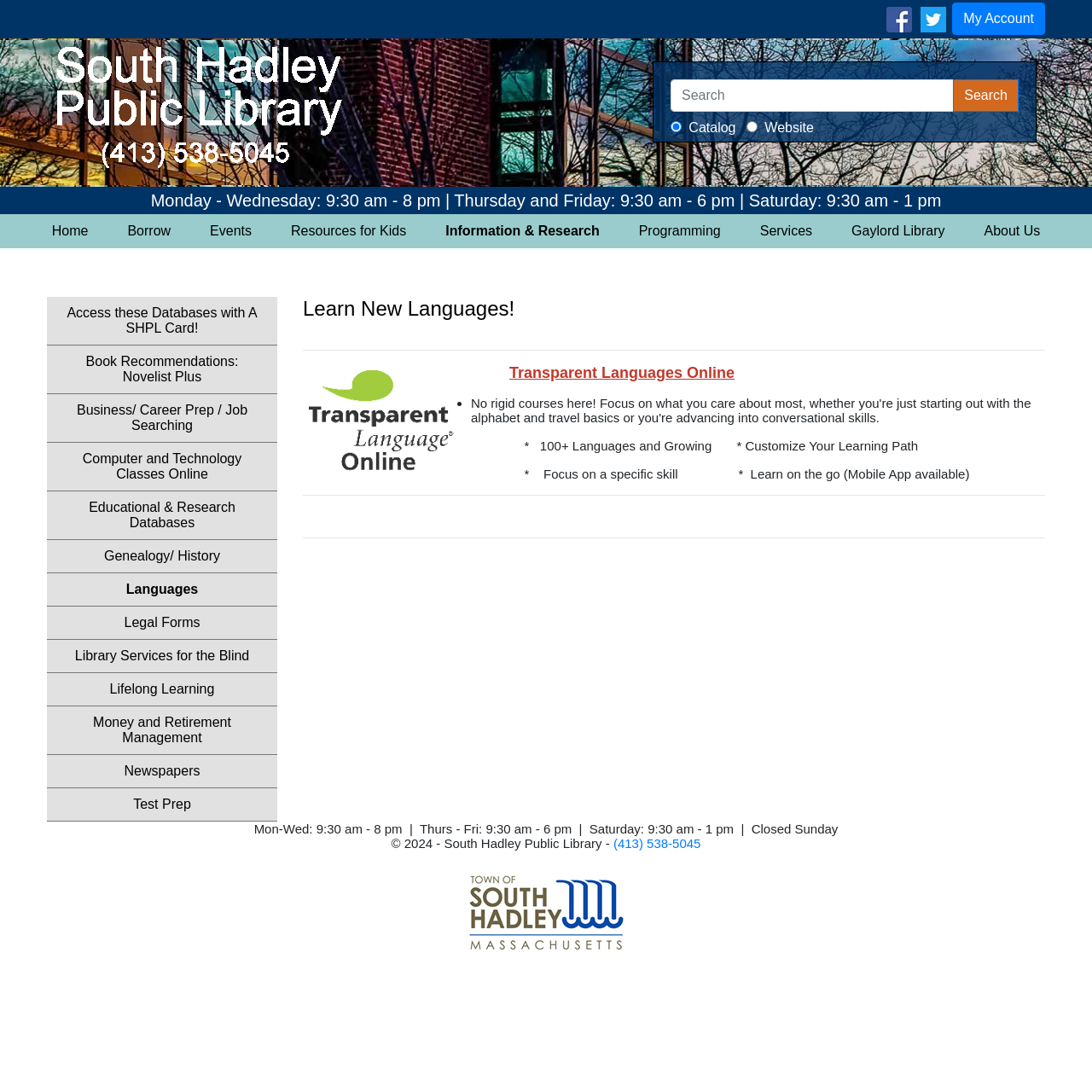Please locate the bounding box coordinates for the element that should be clicked to achieve the following instruction: "Search for something". Ensure the coordinates are given as four float numbers between 0 and 1, i.e., [left, top, right, bottom].

[0.614, 0.073, 0.874, 0.102]